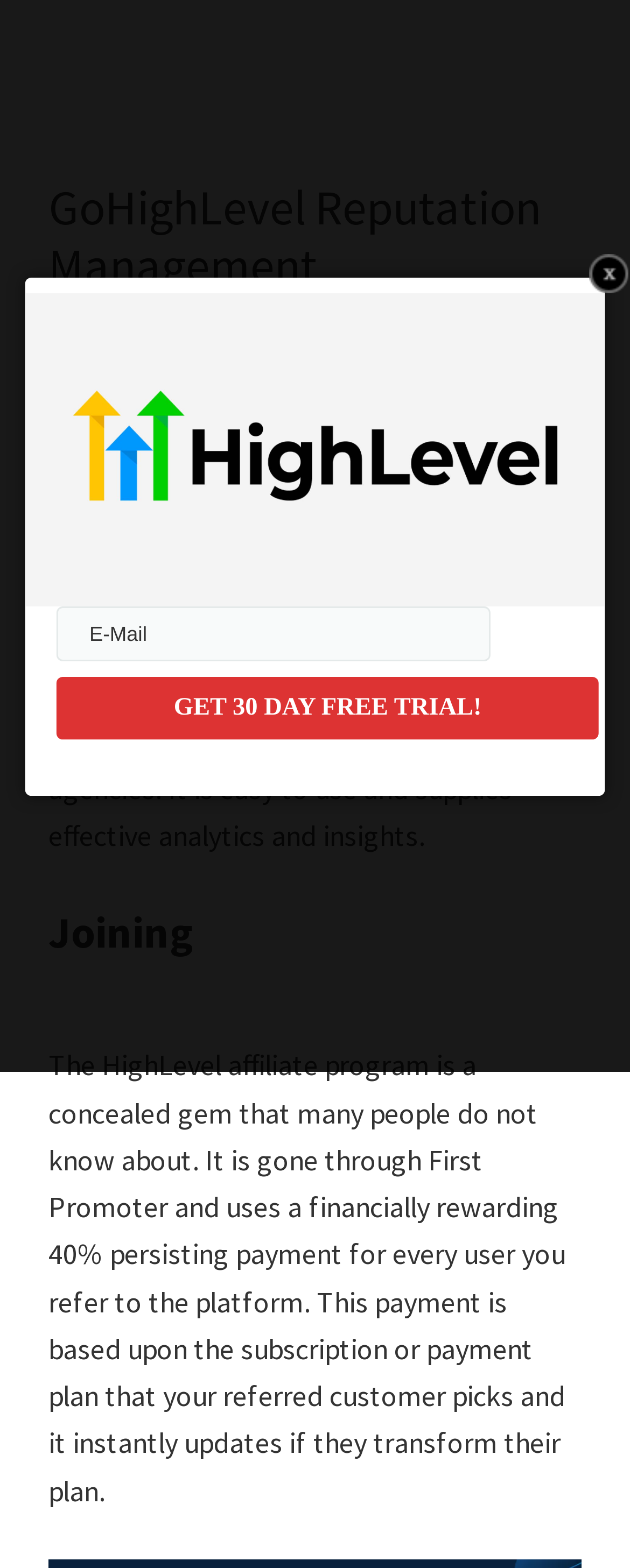Please find the main title text of this webpage.

GoHighLevel Reputation Management